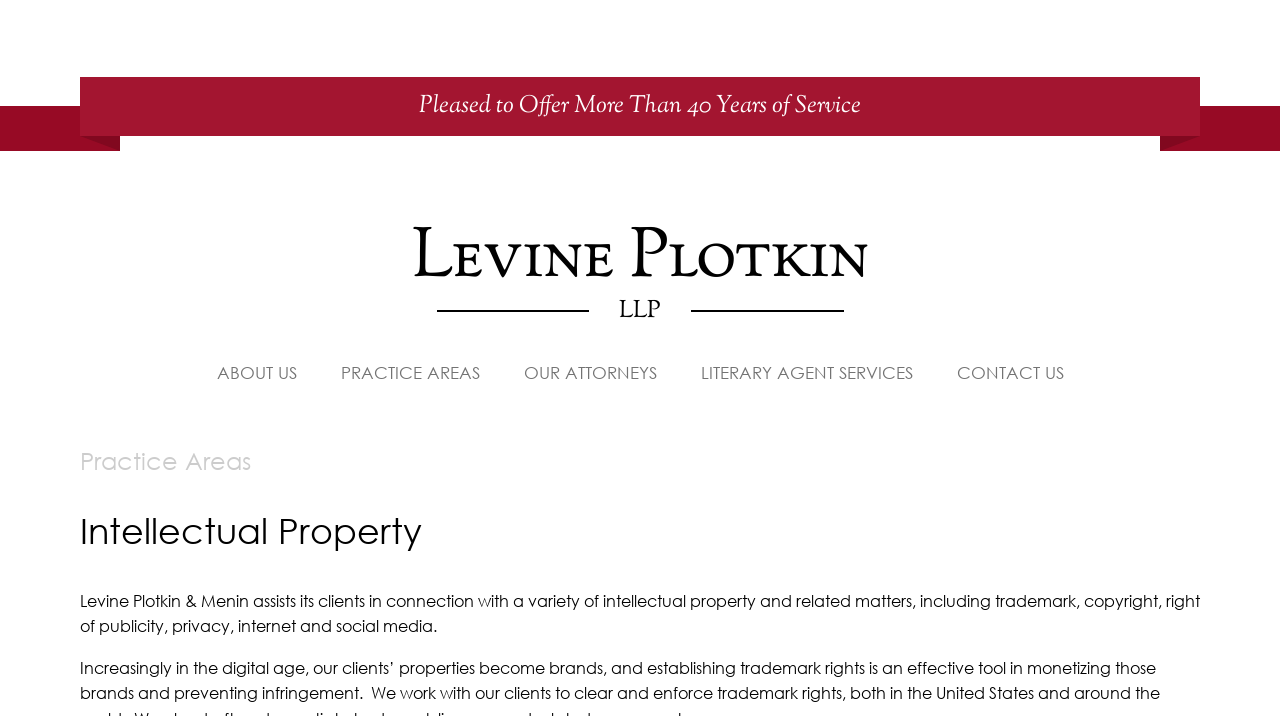Refer to the screenshot and give an in-depth answer to this question: How many years of service do they offer?

The number of years of service can be found in the generic element with the text 'Pleased to Offer More Than 40 Years of Service' located at the top of the webpage.